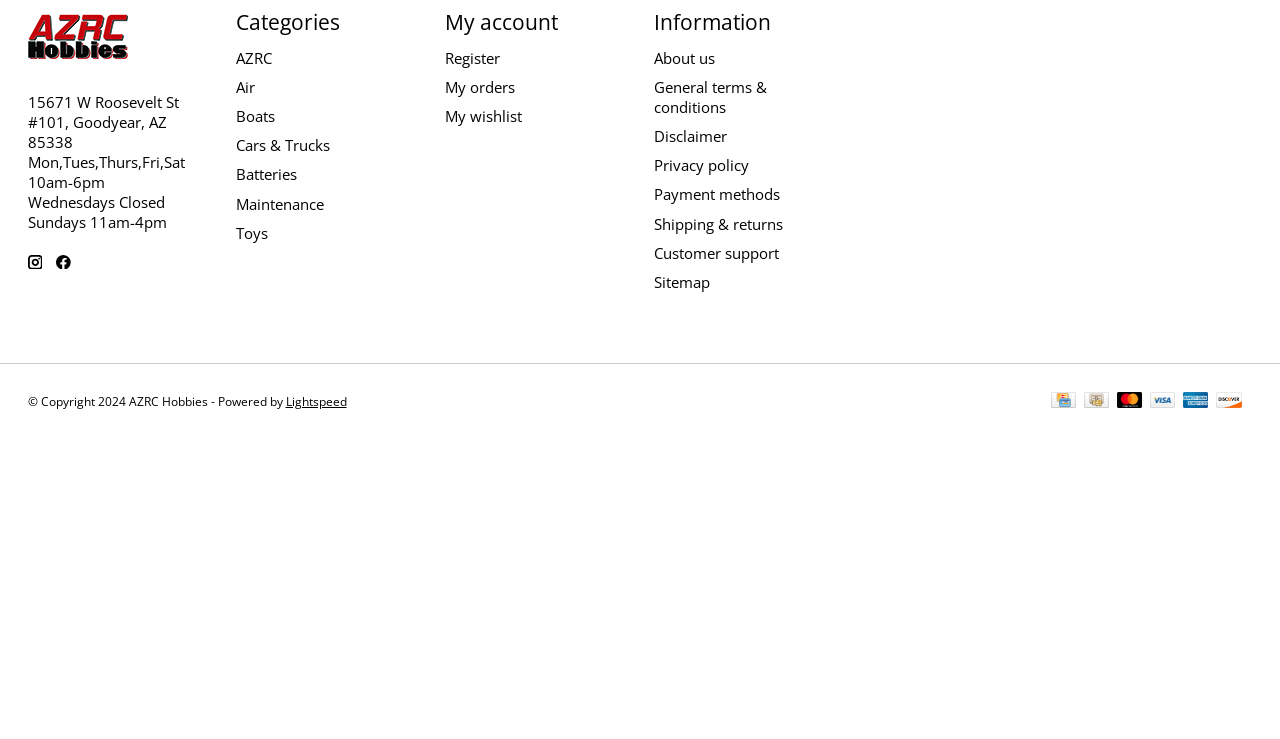Provide the bounding box coordinates of the HTML element this sentence describes: "title="MasterCard"". The bounding box coordinates consist of four float numbers between 0 and 1, i.e., [left, top, right, bottom].

[0.872, 0.53, 0.892, 0.557]